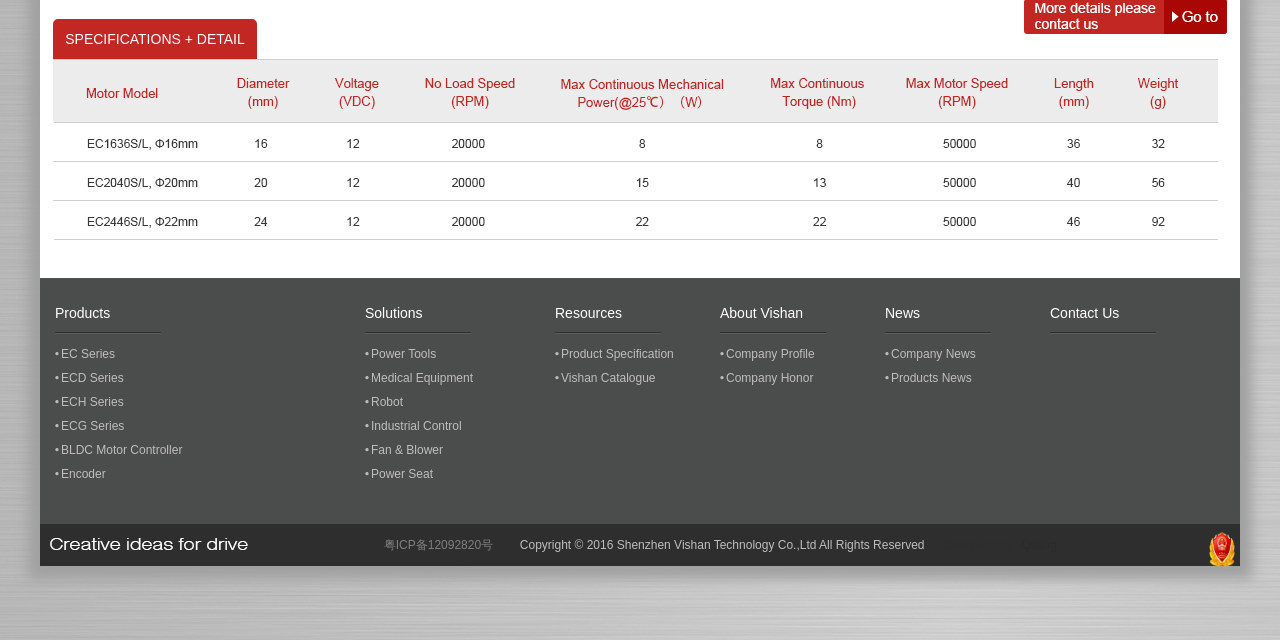Identify the bounding box for the UI element described as: "Qifang". The coordinates should be four float numbers between 0 and 1, i.e., [left, top, right, bottom].

[0.798, 0.841, 0.825, 0.862]